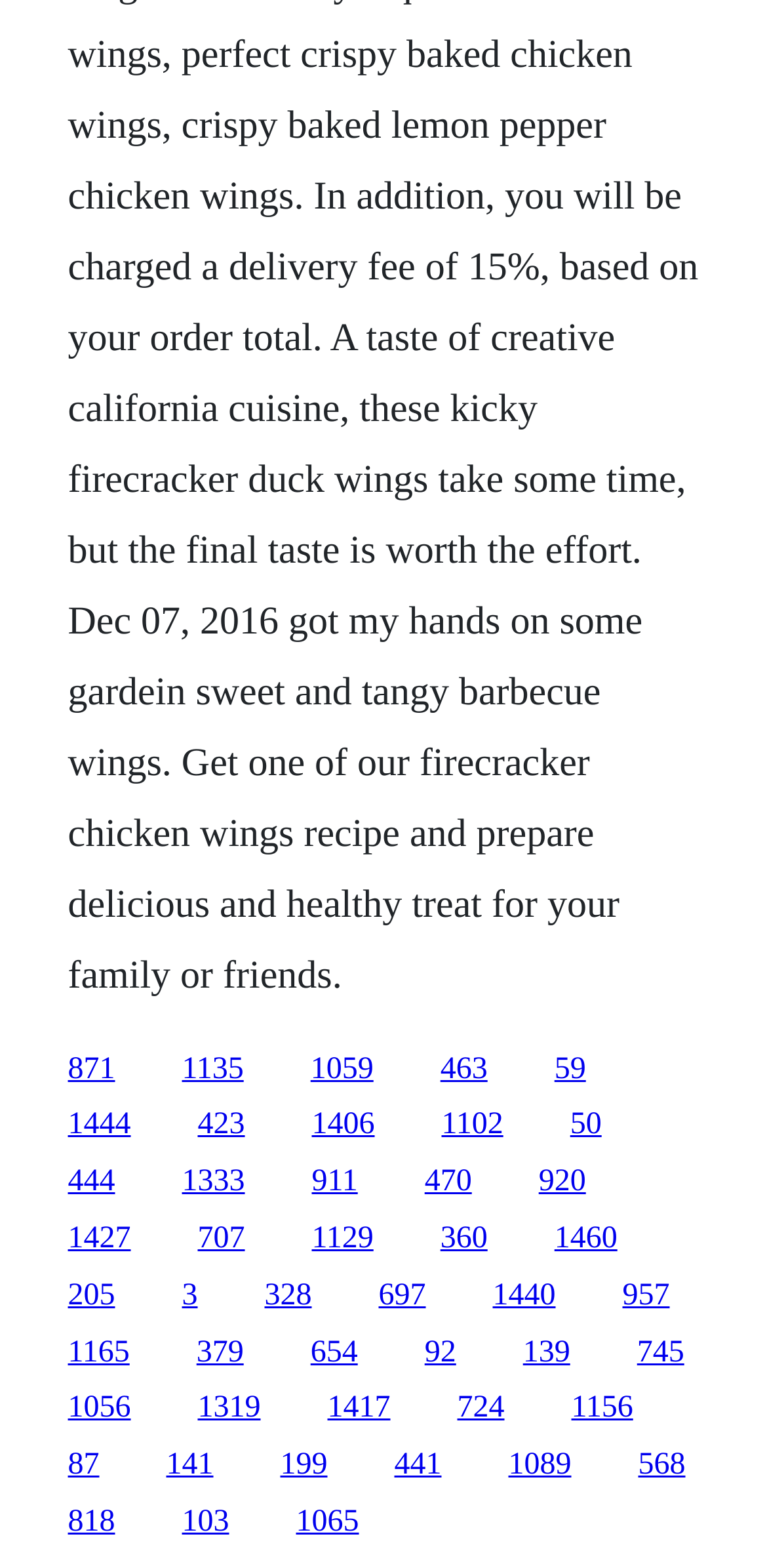Using the provided description 379, find the bounding box coordinates for the UI element. Provide the coordinates in (top-left x, top-left y, bottom-right x, bottom-right y) format, ensuring all values are between 0 and 1.

[0.256, 0.851, 0.318, 0.873]